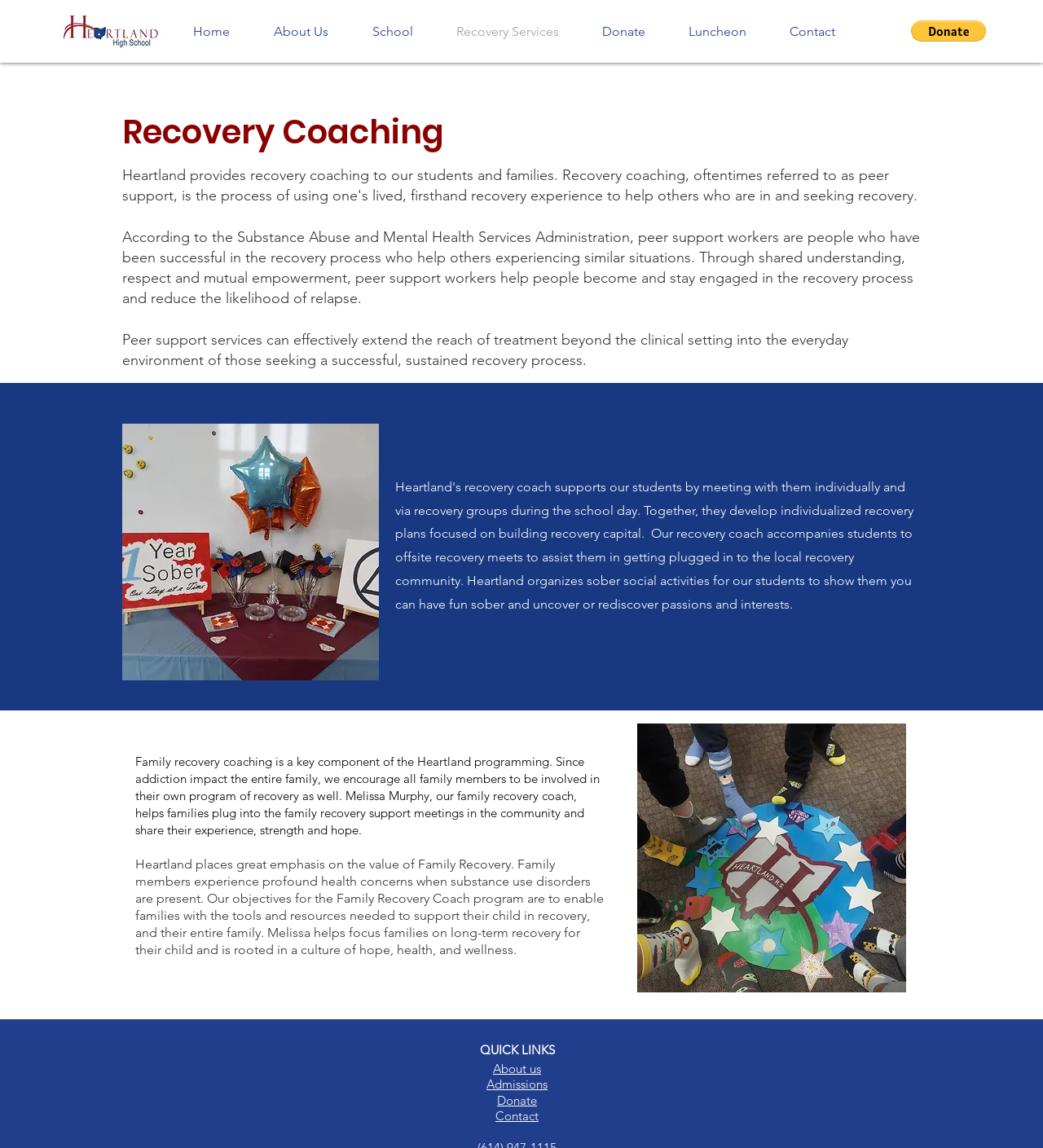Given the description "About Us", determine the bounding box of the corresponding UI element.

[0.241, 0.015, 0.336, 0.04]